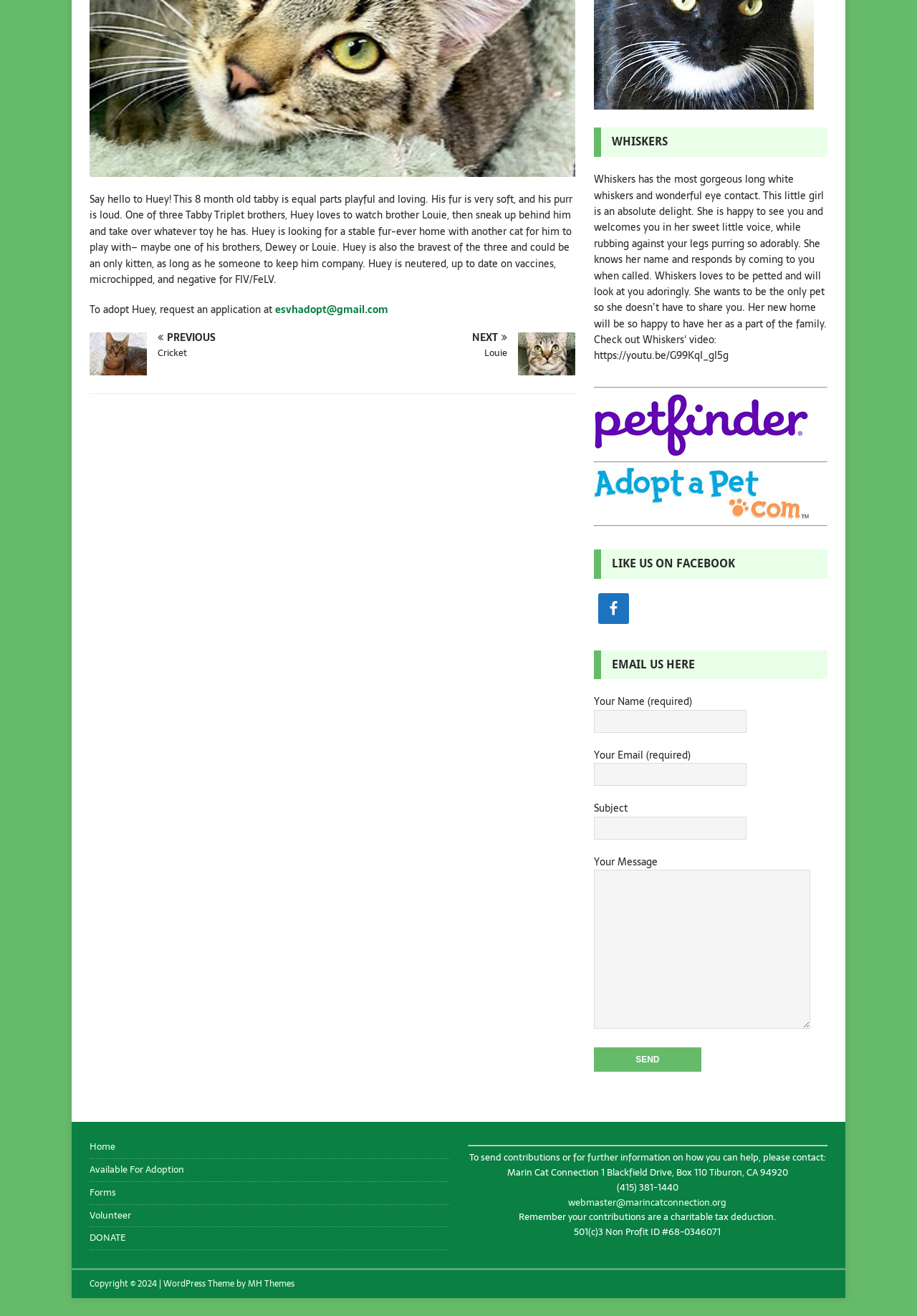Refer to the element description Available For Adoption and identify the corresponding bounding box in the screenshot. Format the coordinates as (top-left x, top-left y, bottom-right x, bottom-right y) with values in the range of 0 to 1.

[0.098, 0.881, 0.49, 0.898]